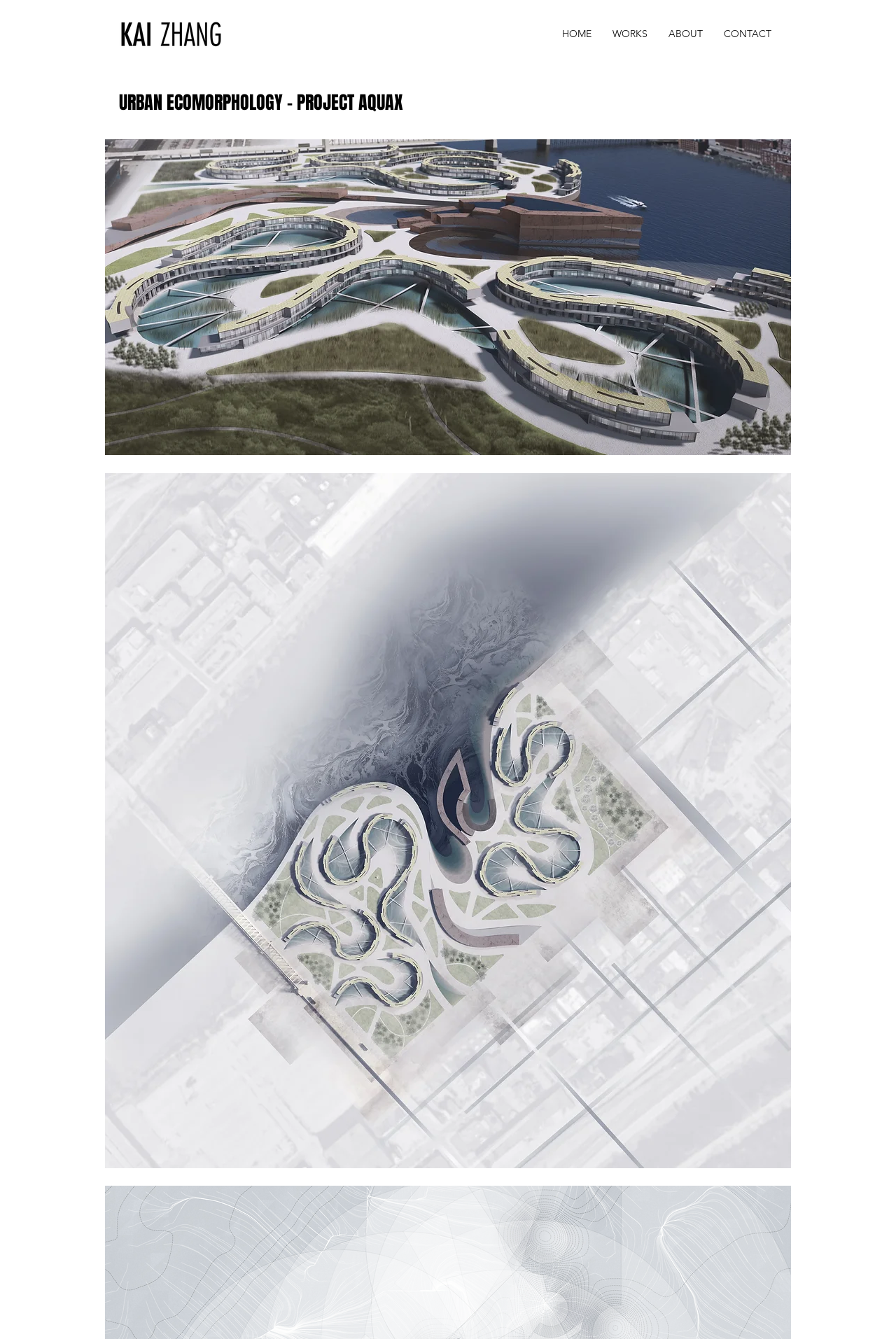What is the project name mentioned on the page?
Your answer should be a single word or phrase derived from the screenshot.

PROJECT AQUAX